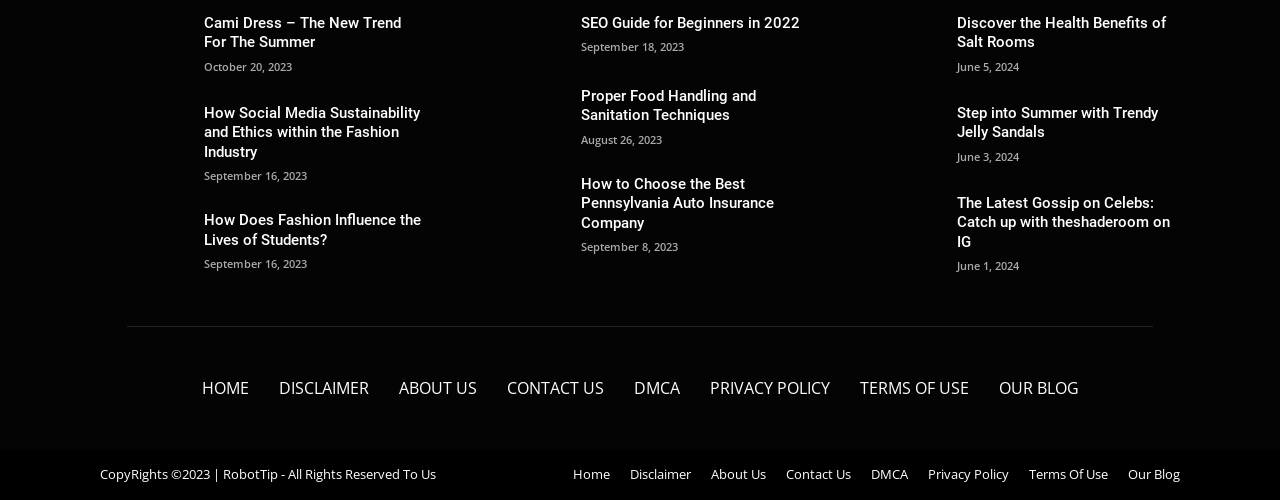Use a single word or phrase to answer this question: 
What is the date of the article 'Cami Dress – The New Trend For The Summer'?

October 20, 2023